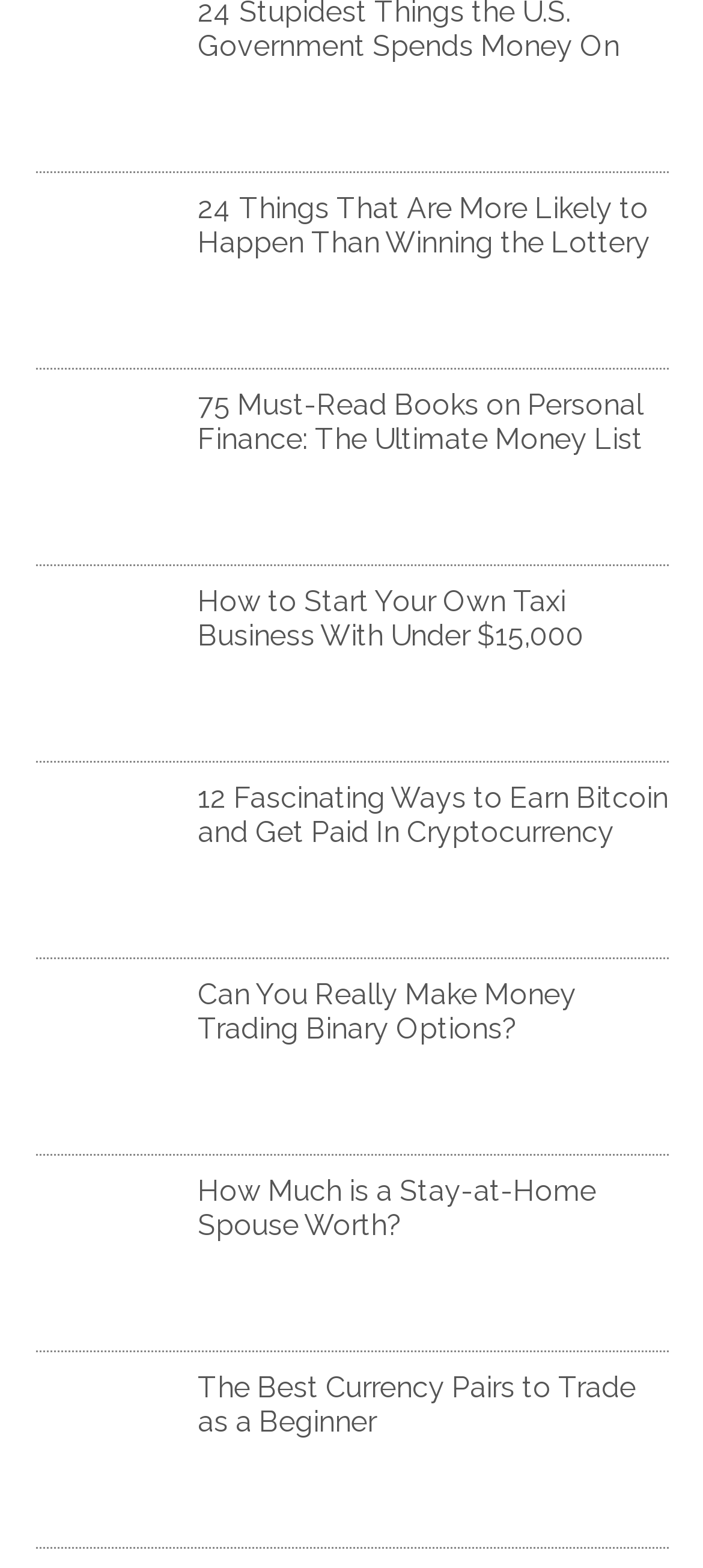Find the bounding box coordinates for the element that must be clicked to complete the instruction: "Explore 'How to Start Your Own Taxi Business With Under $15,000'". The coordinates should be four float numbers between 0 and 1, indicated as [left, top, right, bottom].

[0.281, 0.373, 0.95, 0.417]